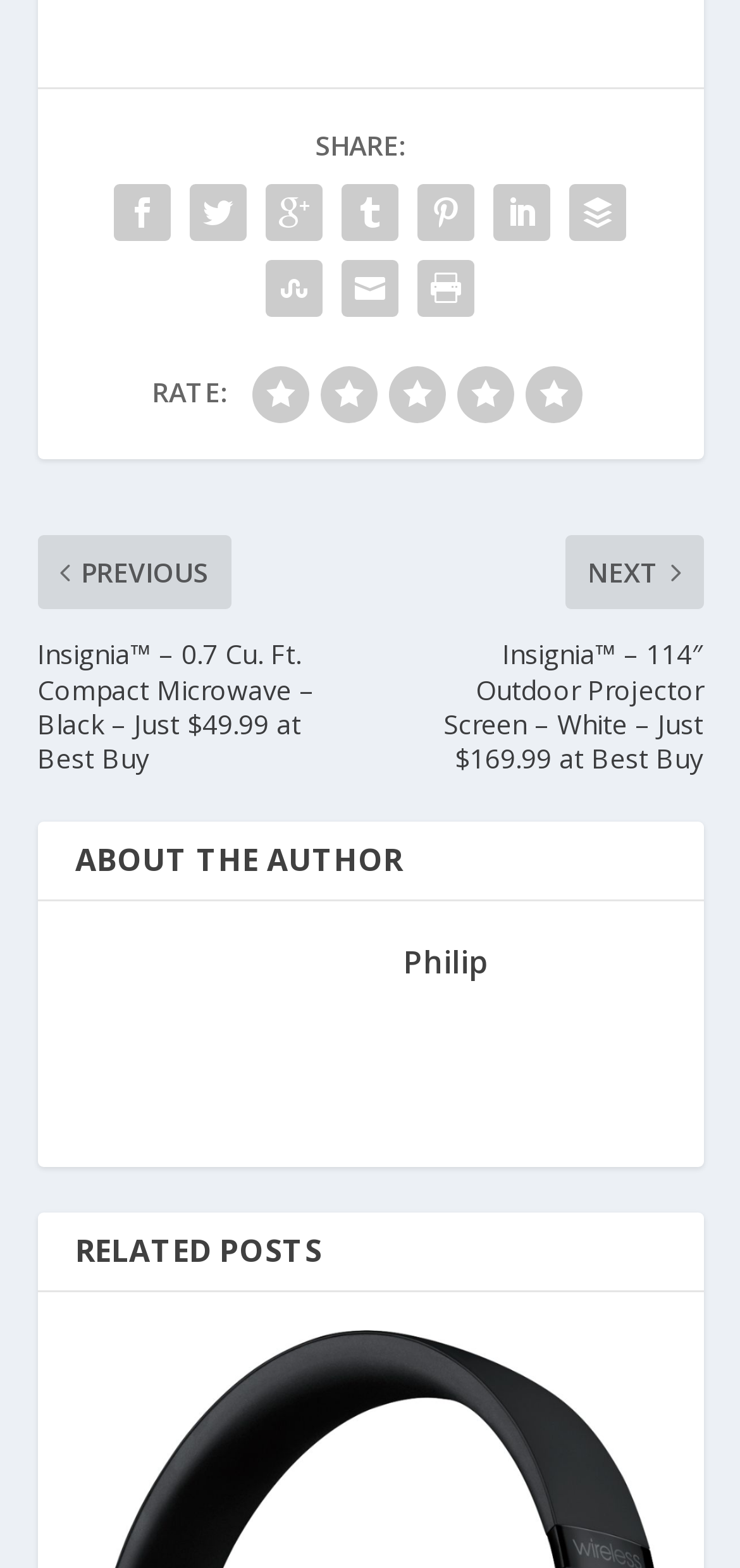Determine the coordinates of the bounding box that should be clicked to complete the instruction: "Read about the author". The coordinates should be represented by four float numbers between 0 and 1: [left, top, right, bottom].

[0.545, 0.599, 0.66, 0.635]